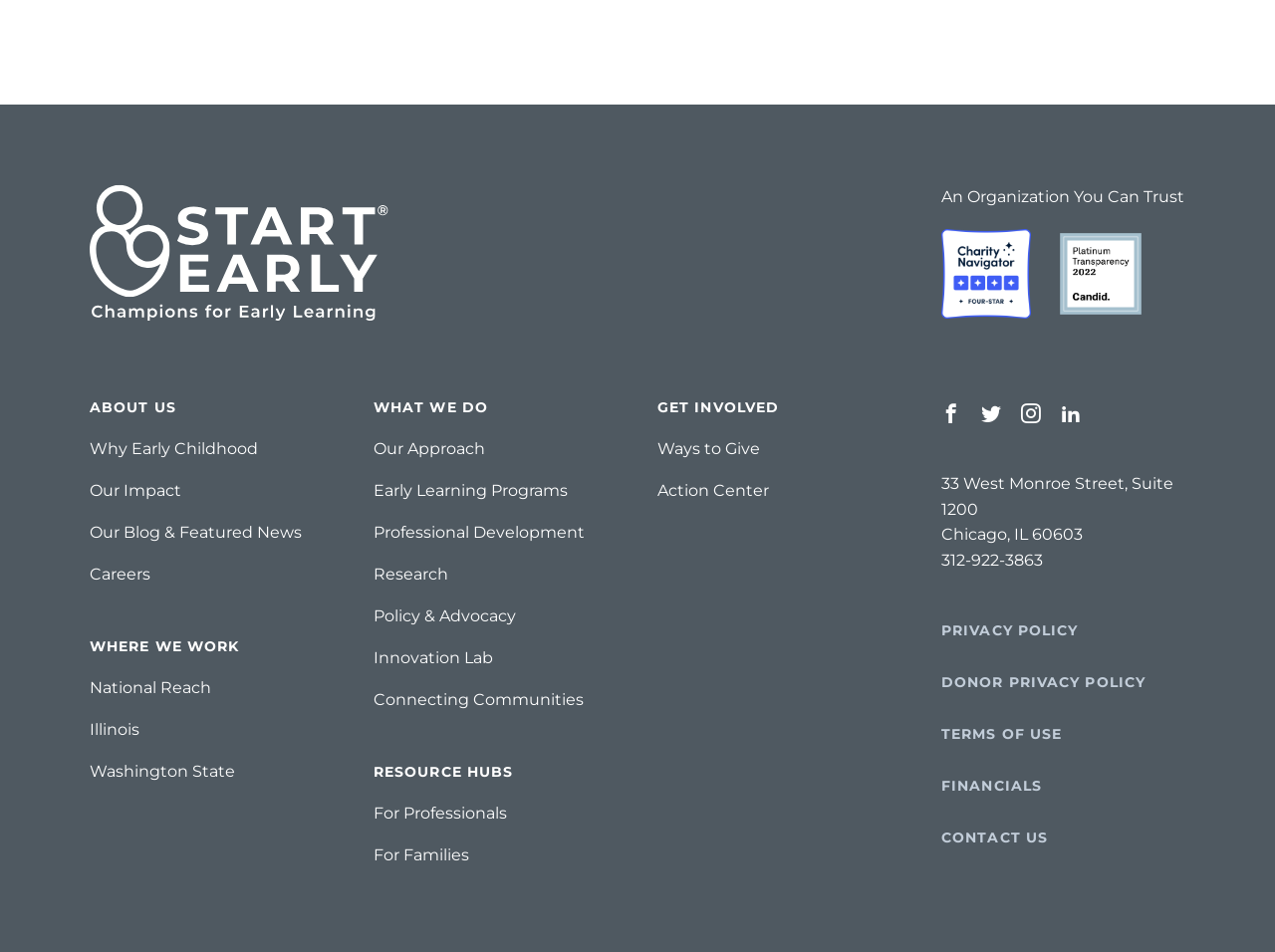Find the bounding box coordinates for the HTML element described as: "Policy & Advocacy". The coordinates should consist of four float values between 0 and 1, i.e., [left, top, right, bottom].

[0.293, 0.637, 0.405, 0.657]